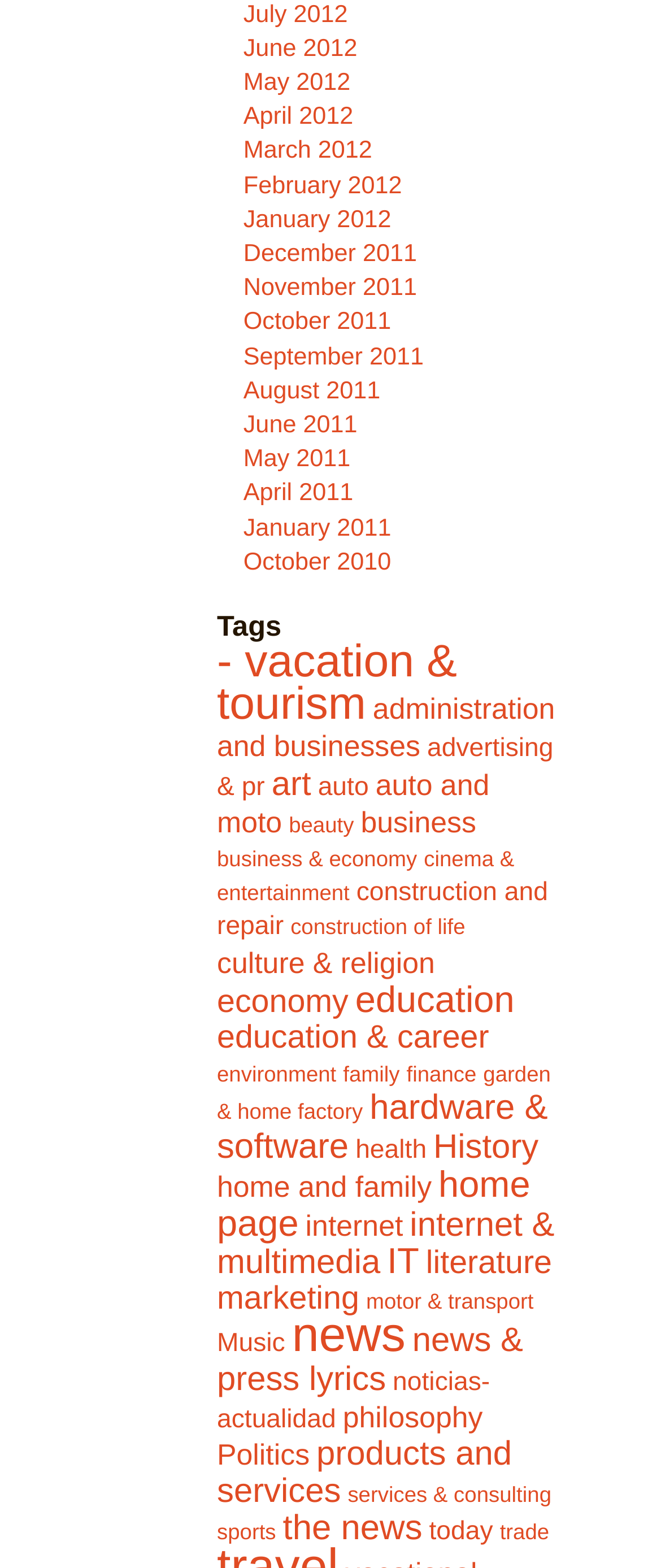Using the elements shown in the image, answer the question comprehensively: What is the last category listed under 'Tags'?

The last category listed under 'Tags' is 'trade' with 5 items.